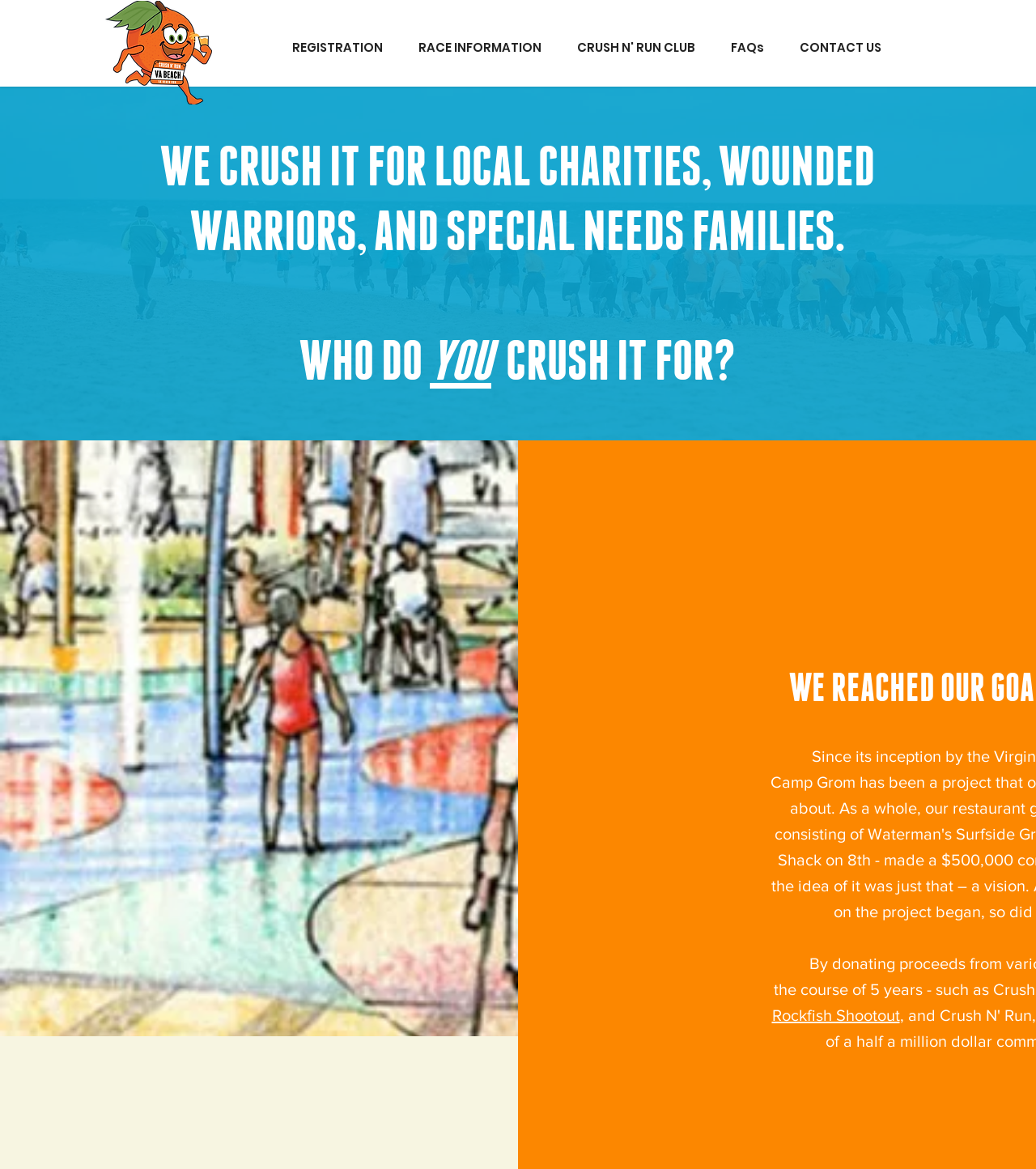Give an extensive and precise description of the webpage.

The webpage is about Crush N'Run, a charity organization. At the top left corner, there is a logo of Crushy 2.0 with a Va Beach bib. Below the logo, there is a navigation menu with five links: REGISTRATION, RACE INFORMATION, CRUSH N' RUN CLUB, FAQs, and CONTACT US. 

On the top half of the page, there is a large background image that spans the entire width, showing a group of people running. Above this image, there is a heading that reads, "WE CRUSH IT FOR LOCAL CHARITIES, WOUNDED WARRIORS, AND SPECIAL NEEDS FAMILIES. WHO DO YOU CRUSH IT FOR?" with a link embedded in the text. 

The bottom half of the page is divided into two columns, each containing three images. The left column has images of a person running, a logo of Achievable Dream, and another person running. The right column has three identical images.